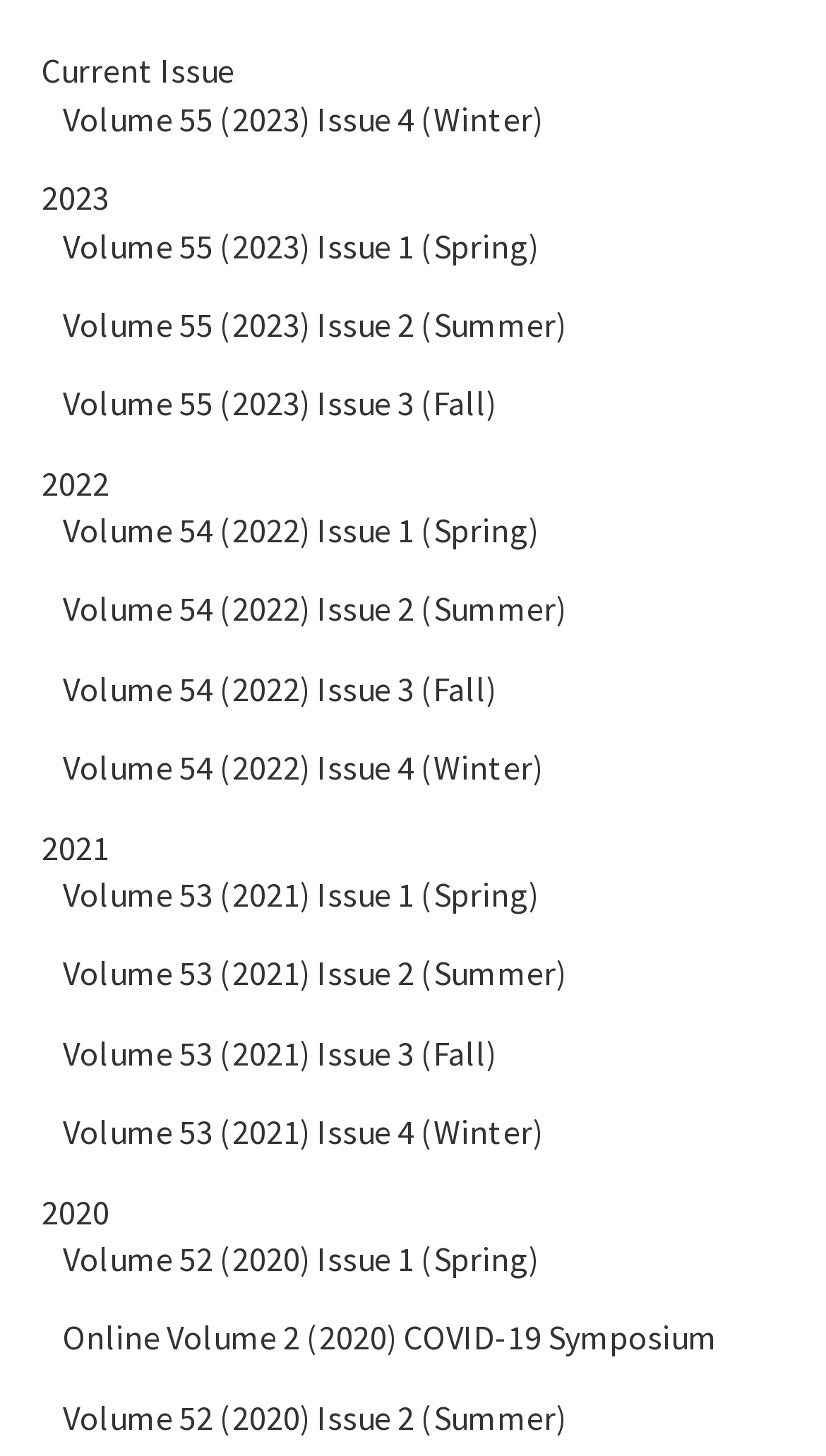What is the season of the first issue of 2021?
Provide a detailed answer to the question, using the image to inform your response.

To find the season of the first issue of 2021, I looked at the link 'Volume 53 (2021) Issue 1 (Spring)' which is the first issue of 2021. The season mentioned in the link is 'Spring'.